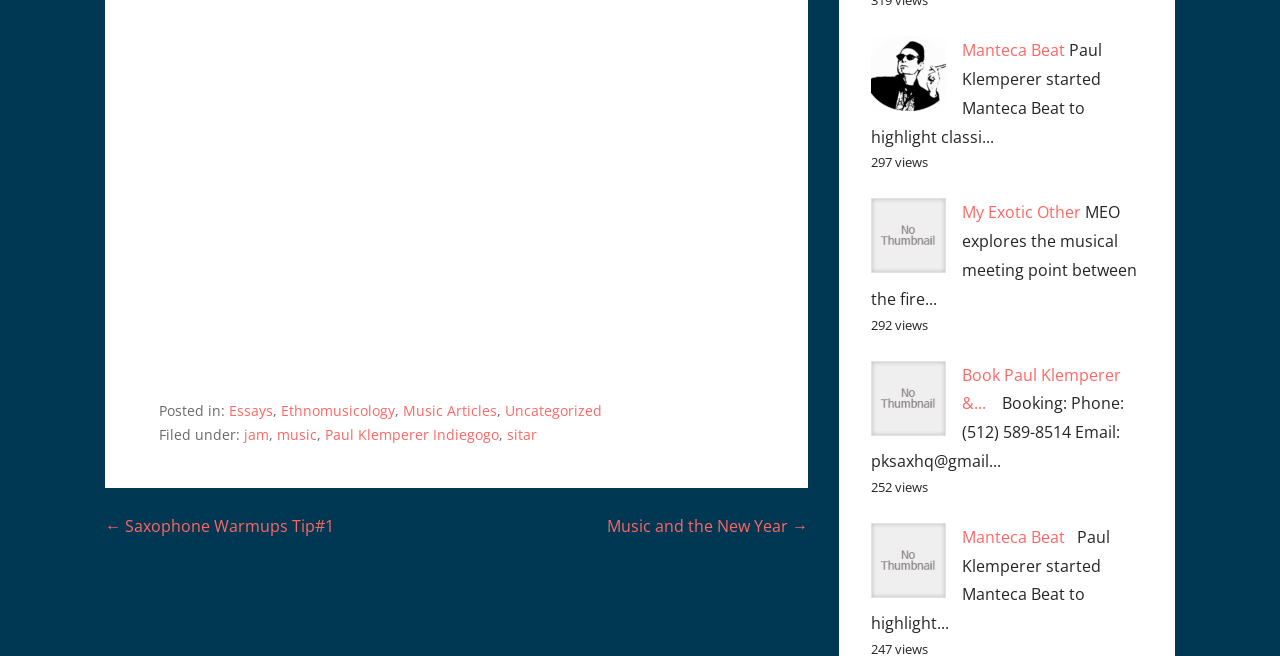What is the name of the author?
Using the picture, provide a one-word or short phrase answer.

Paul Klemperer